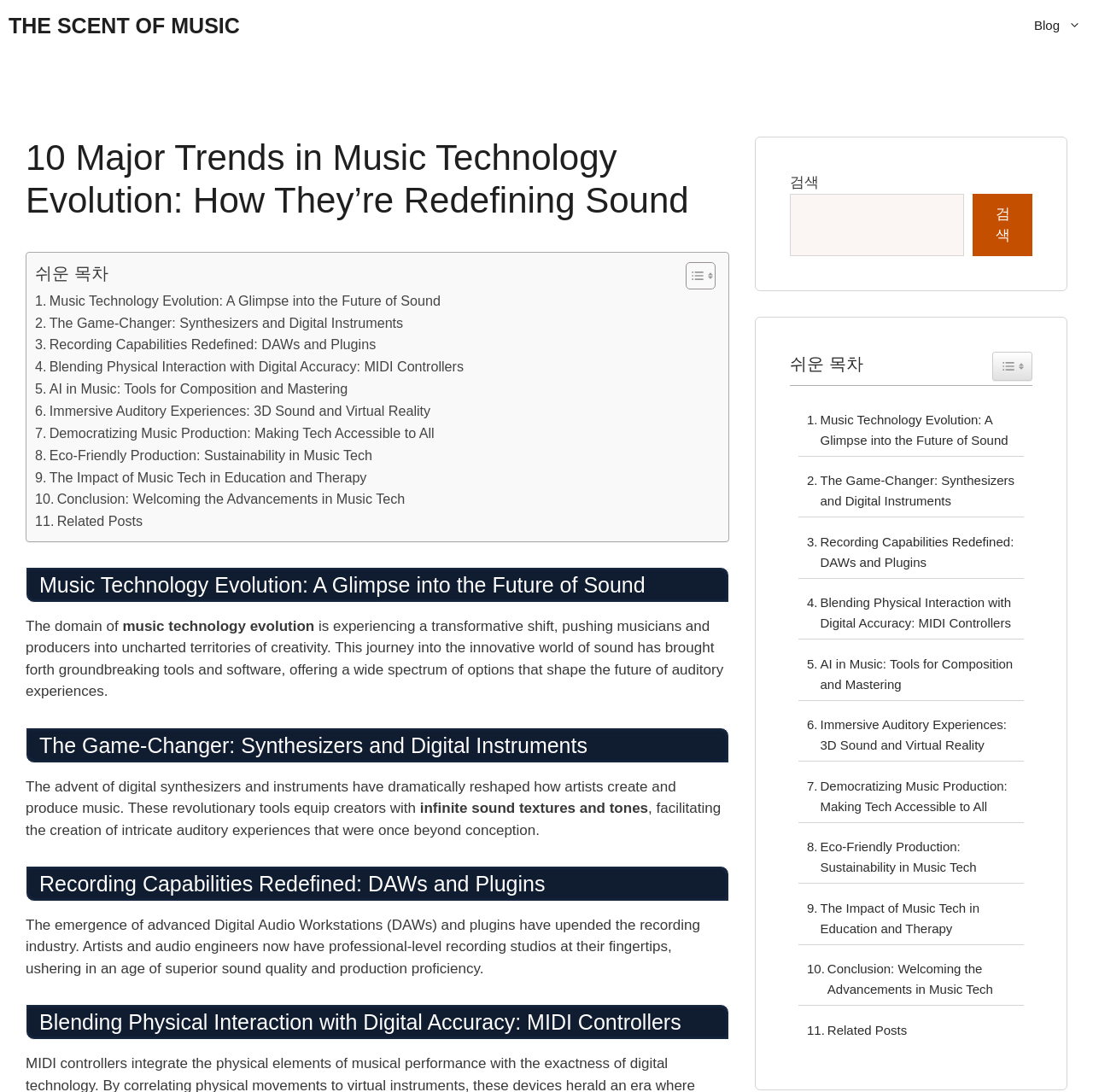Highlight the bounding box coordinates of the region I should click on to meet the following instruction: "Toggle Table of Content".

[0.616, 0.239, 0.651, 0.266]